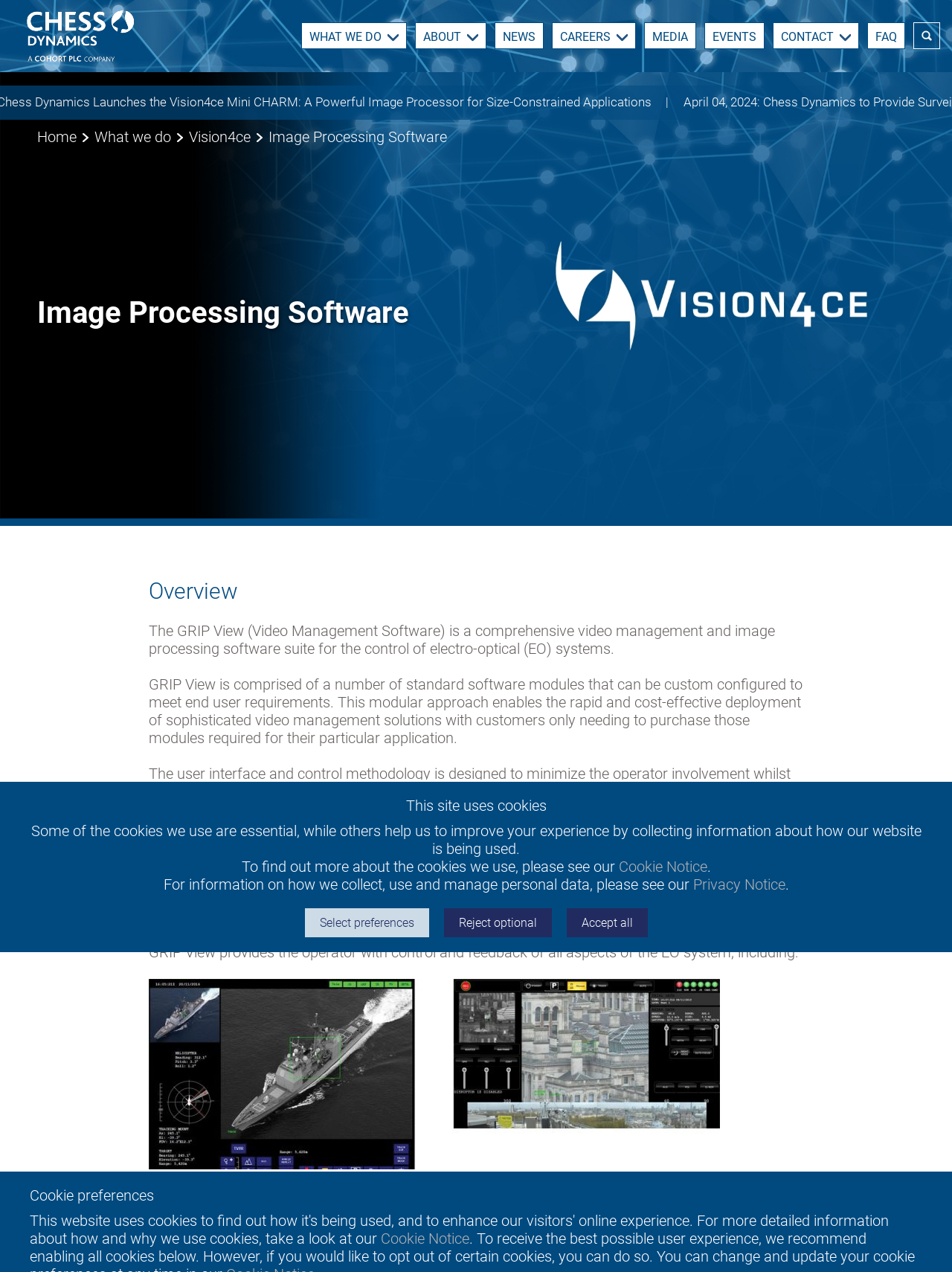Identify the bounding box coordinates of the area that should be clicked in order to complete the given instruction: "Click the 'WHAT WE DO' link". The bounding box coordinates should be four float numbers between 0 and 1, i.e., [left, top, right, bottom].

[0.325, 0.023, 0.401, 0.035]